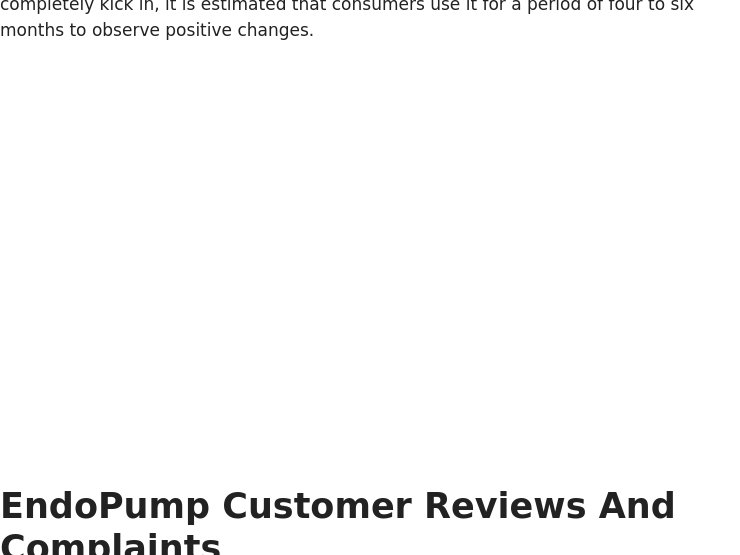Generate an elaborate description of what you see in the image.

The image highlights a key section on a webpage related to "EndoPump Customer Reviews and Complaints." Below the heading, the content emphasizes the abundance of positive feedback from users regarding the effectiveness of the EndoPump supplement, particularly in relation to addressing erectile dysfunction and enhancing sexual quality of life. This section aims to inform potential customers about the general sentiment shared by current users, indicating a trend of satisfaction and positive outcomes associated with the use of the product. Additionally, the page contains a visual representation of "7 BEST FOOD to increase TESTOSTERONE level naturally," which is likely intended to supplement the discussion on enhancing testosterone levels through dietary choices.